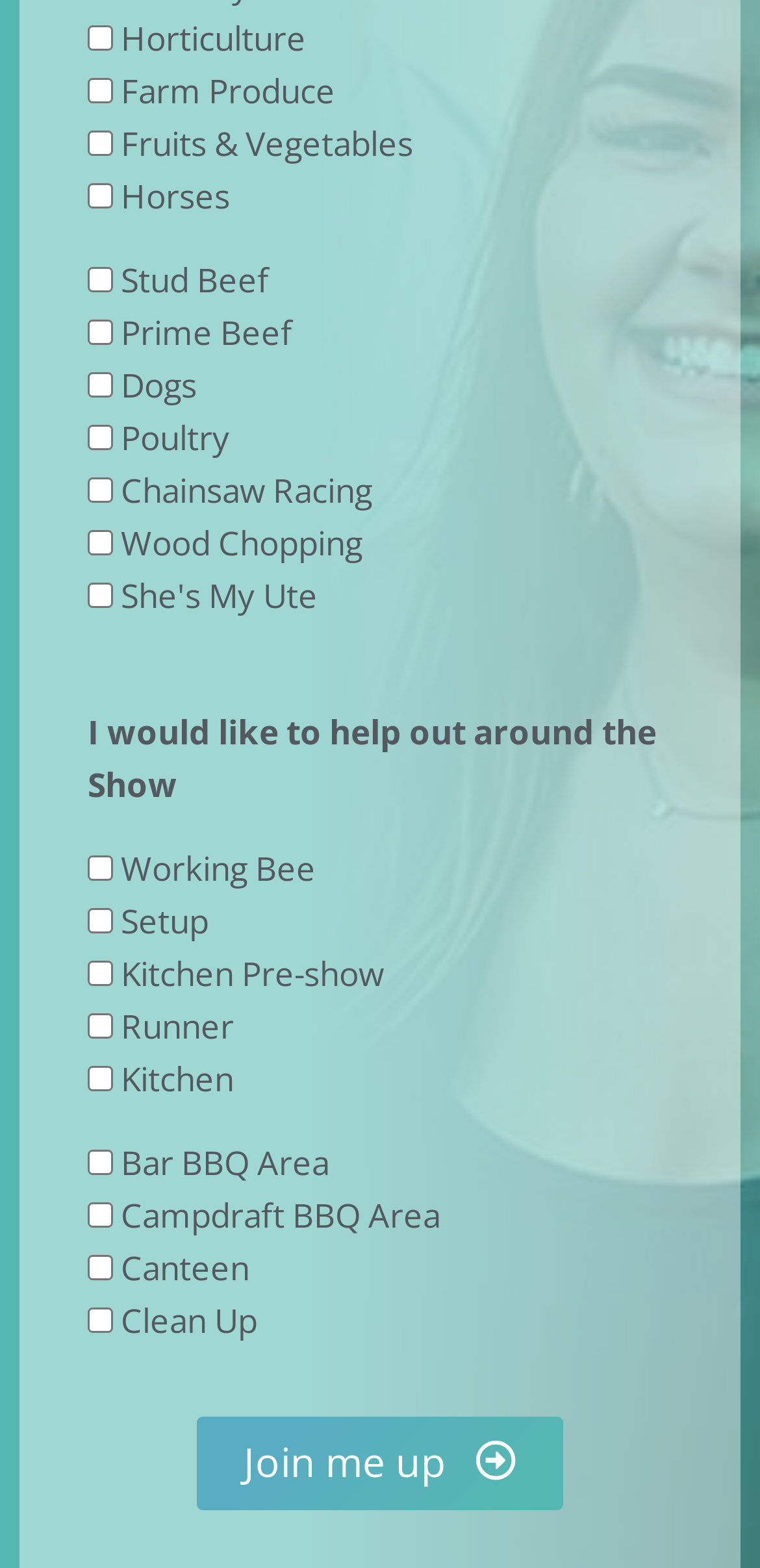Using the provided element description: "parent_node: Horses name="form_fields[field_fe950eb][]" value="Horses"", identify the bounding box coordinates. The coordinates should be four floats between 0 and 1 in the order [left, top, right, bottom].

[0.115, 0.117, 0.149, 0.133]